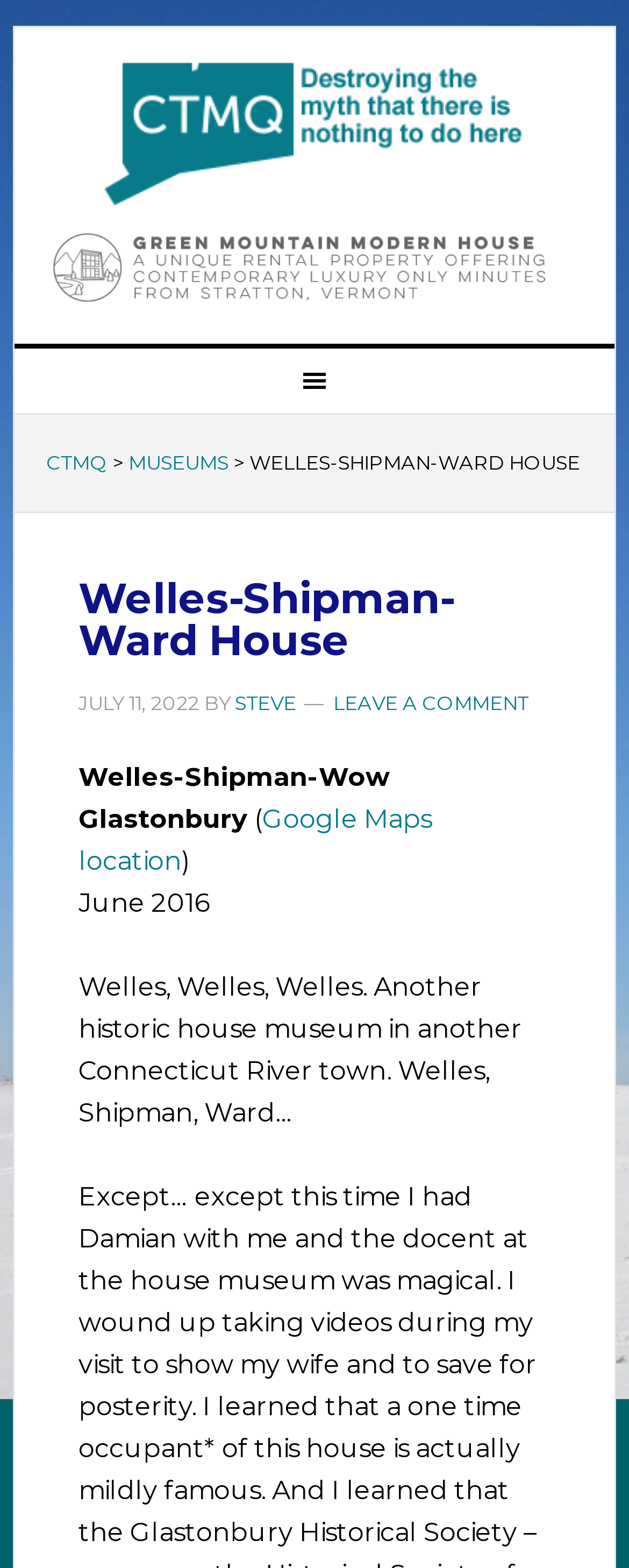Refer to the screenshot and give an in-depth answer to this question: What is the link to the Google Maps location?

The link to the Google Maps location can be found in the section below the header, where it says 'Google Maps location'.